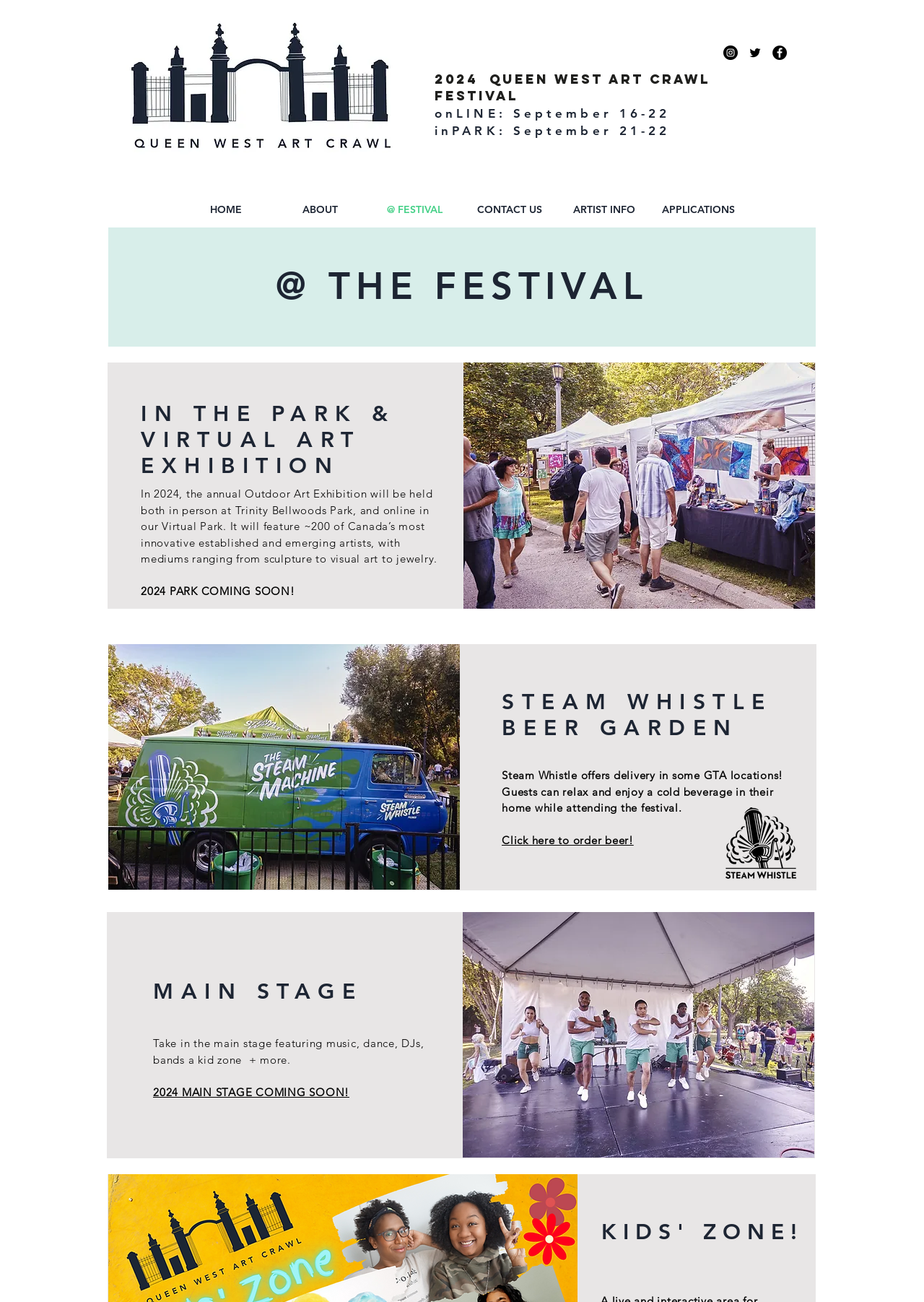Based on the provided description, "HOME", find the bounding box of the corresponding UI element in the screenshot.

[0.193, 0.146, 0.295, 0.176]